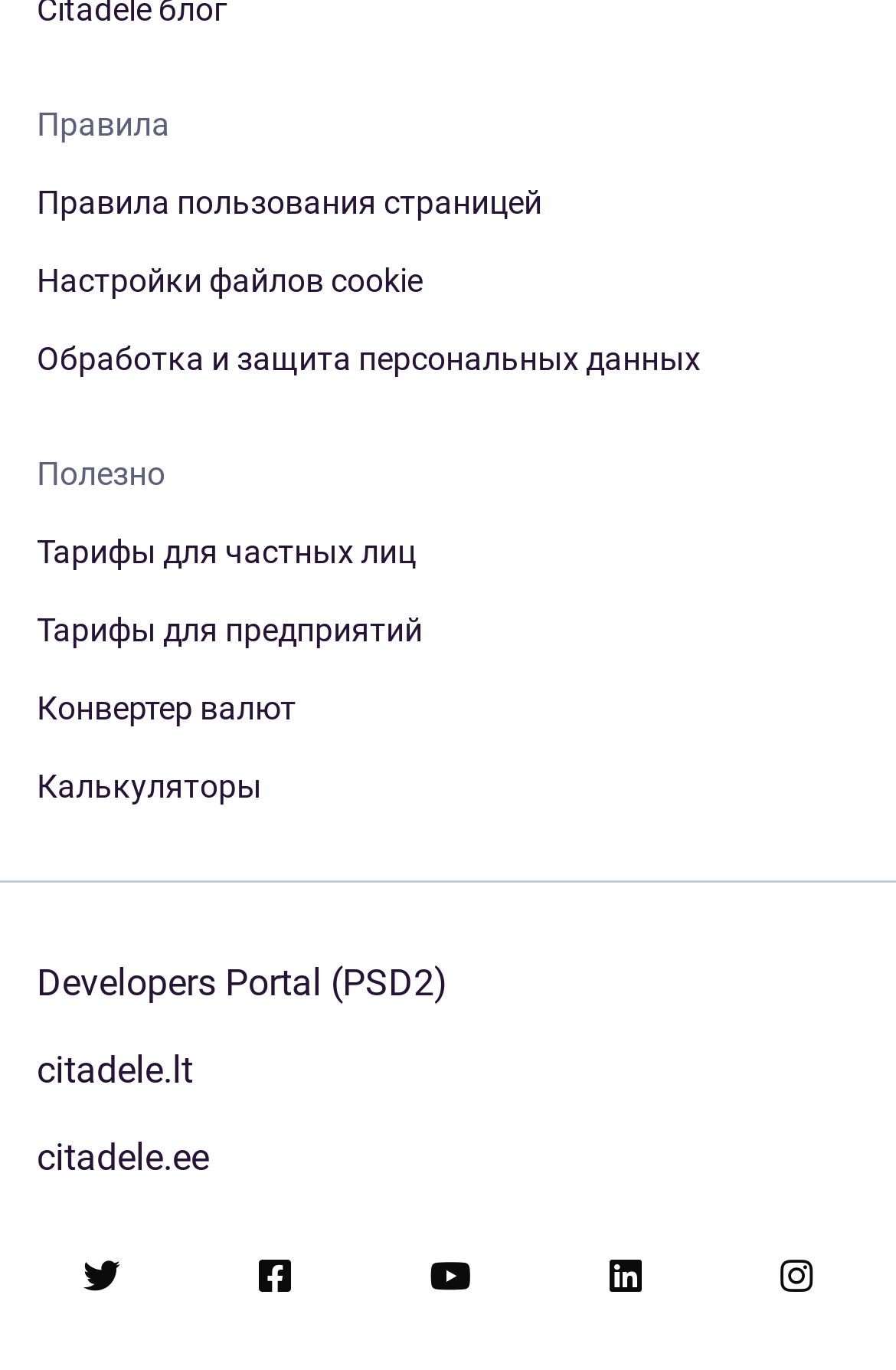Pinpoint the bounding box coordinates of the element that must be clicked to accomplish the following instruction: "Click on 'Правила пользования страницей'". The coordinates should be in the format of four float numbers between 0 and 1, i.e., [left, top, right, bottom].

[0.041, 0.133, 0.959, 0.163]